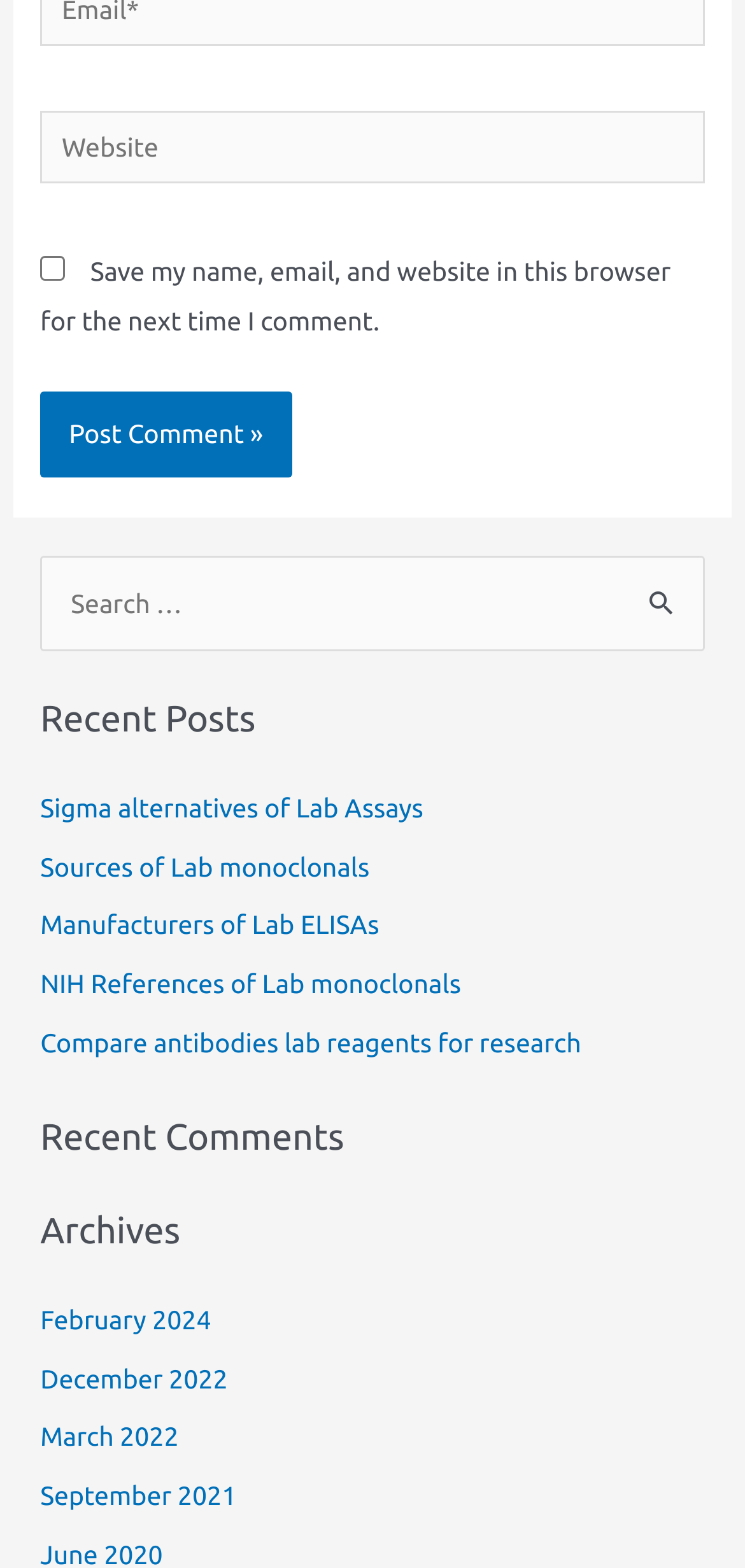Please identify the bounding box coordinates of the element's region that I should click in order to complete the following instruction: "Search for something". The bounding box coordinates consist of four float numbers between 0 and 1, i.e., [left, top, right, bottom].

[0.054, 0.355, 0.946, 0.416]